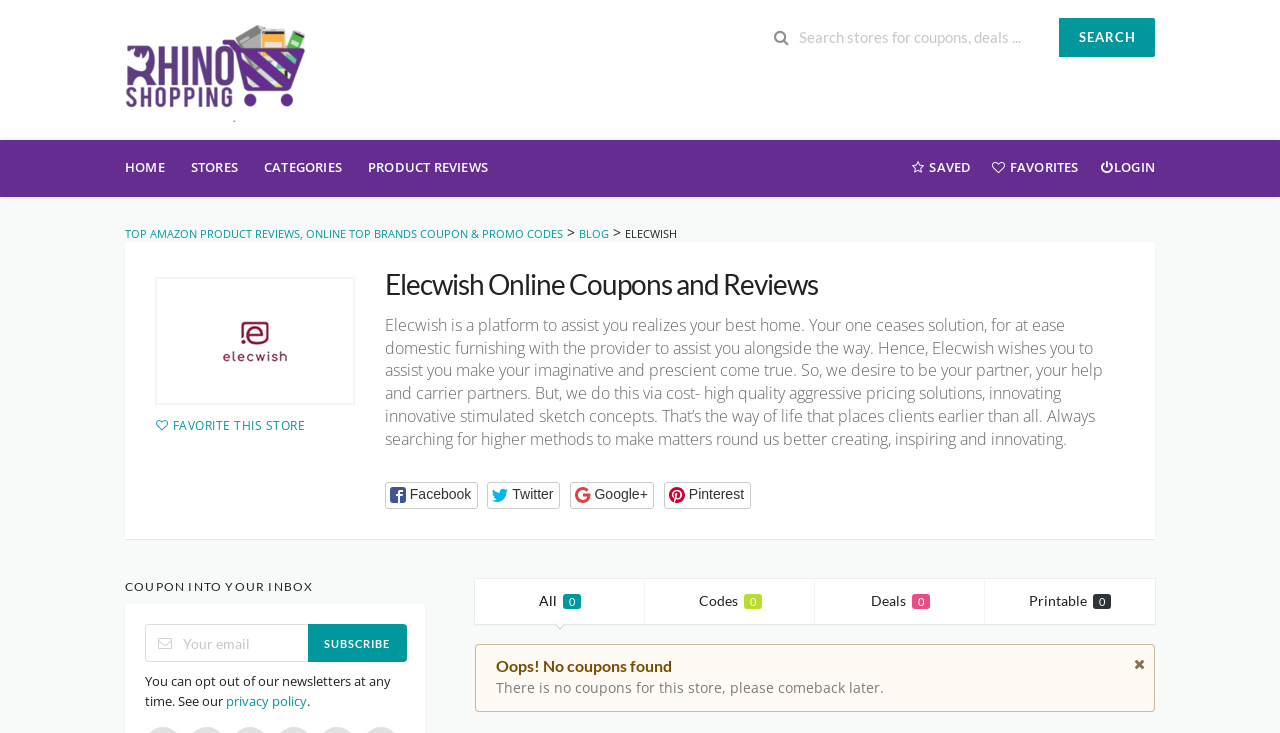Identify the bounding box coordinates of the clickable region required to complete the instruction: "Click on the article about Cologne and design". The coordinates should be given as four float numbers within the range of 0 and 1, i.e., [left, top, right, bottom].

None